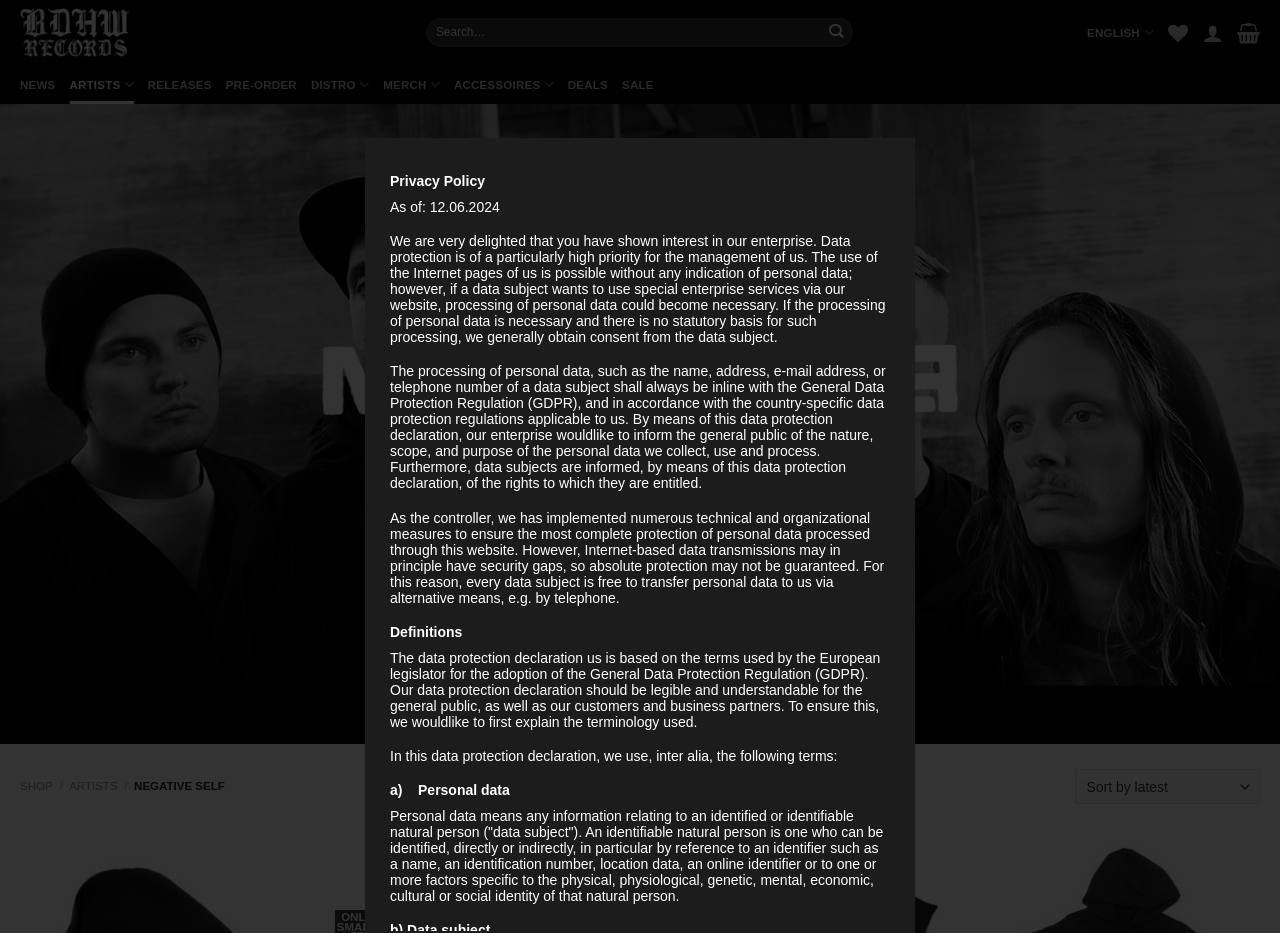Based on the element description DEALS, identify the bounding box of the UI element in the given webpage screenshot. The coordinates should be in the format (top-left x, top-left y, bottom-right x, bottom-right y) and must be between 0 and 1.

[0.444, 0.071, 0.475, 0.11]